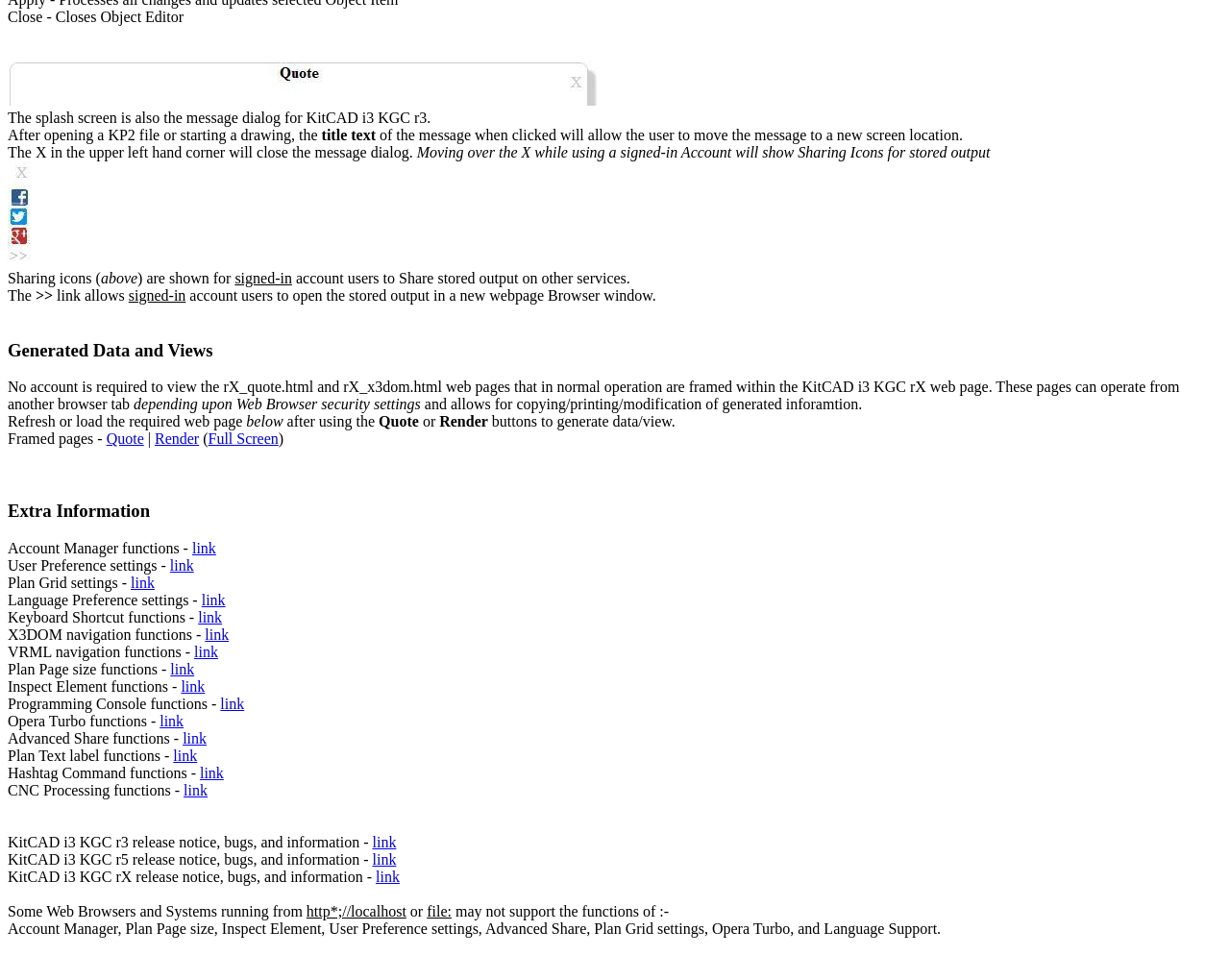What is the purpose of the X in the upper left hand corner?
Please respond to the question with a detailed and thorough explanation.

According to the webpage, the X in the upper left hand corner is used to close the message dialog. This is mentioned in the text 'The X in the upper left hand corner will close the message dialog.'